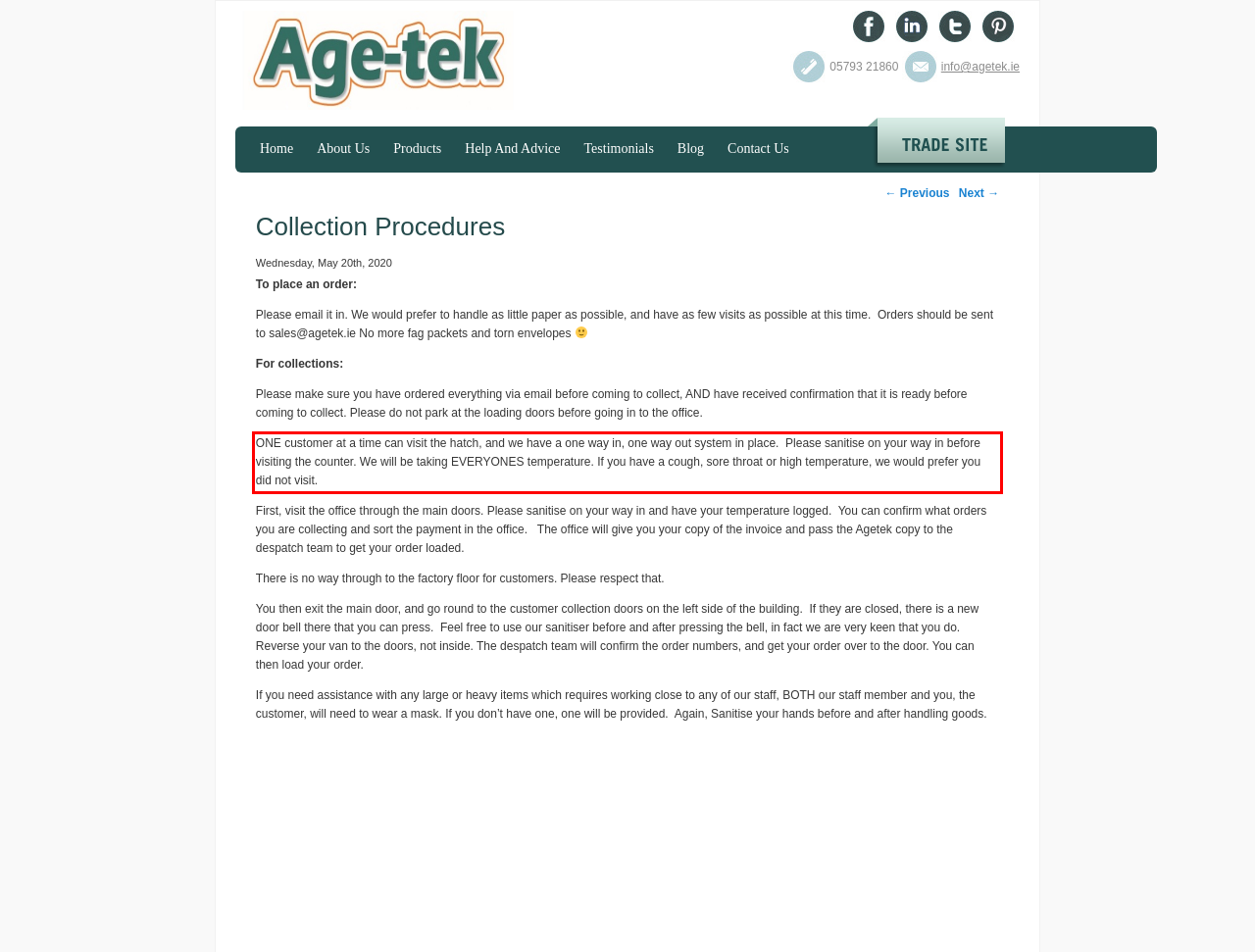Look at the webpage screenshot and recognize the text inside the red bounding box.

ONE customer at a time can visit the hatch, and we have a one way in, one way out system in place. Please sanitise on your way in before visiting the counter. We will be taking EVERYONES temperature. If you have a cough, sore throat or high temperature, we would prefer you did not visit.